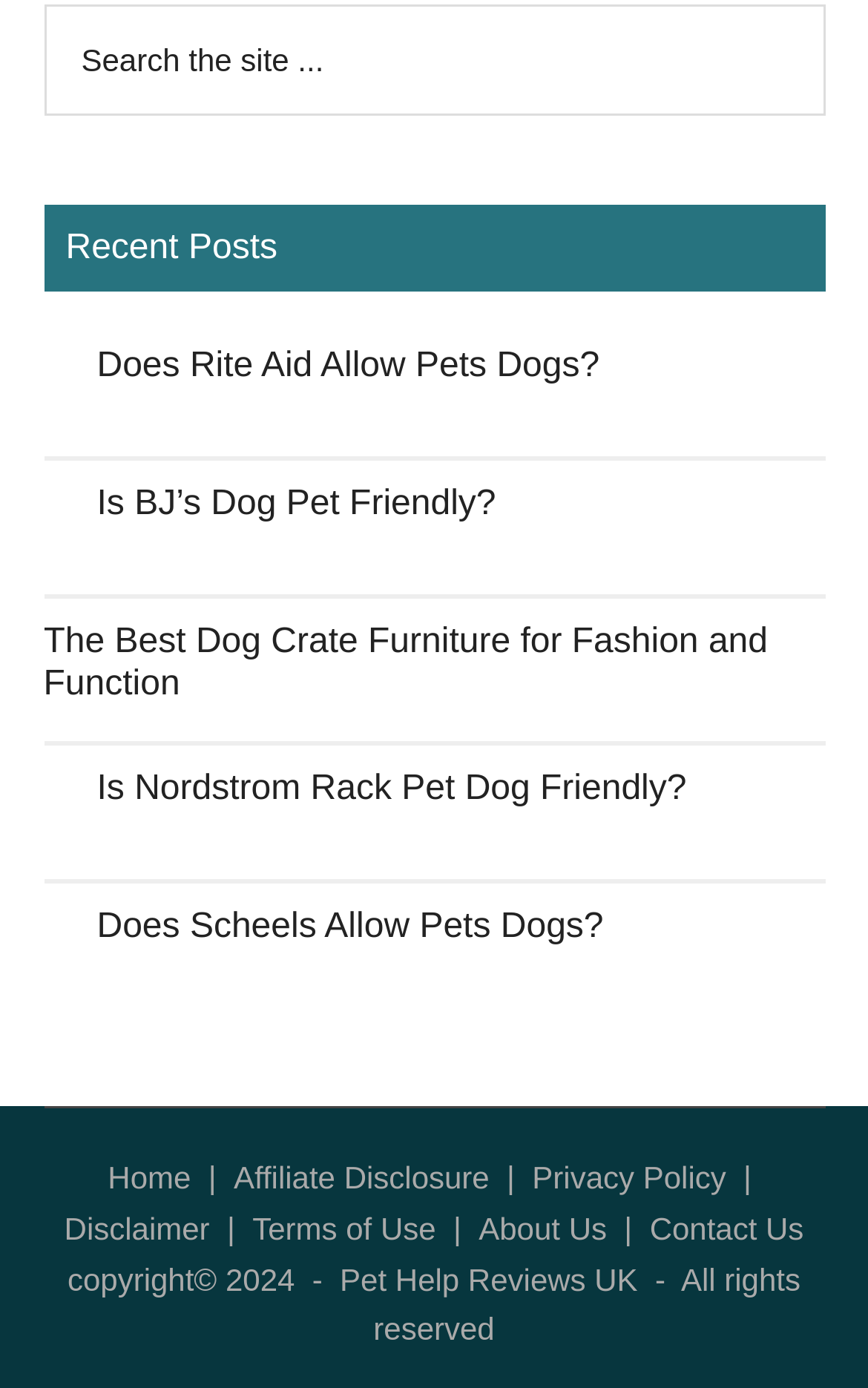Using the description: "Home", identify the bounding box of the corresponding UI element in the screenshot.

[0.124, 0.835, 0.22, 0.861]